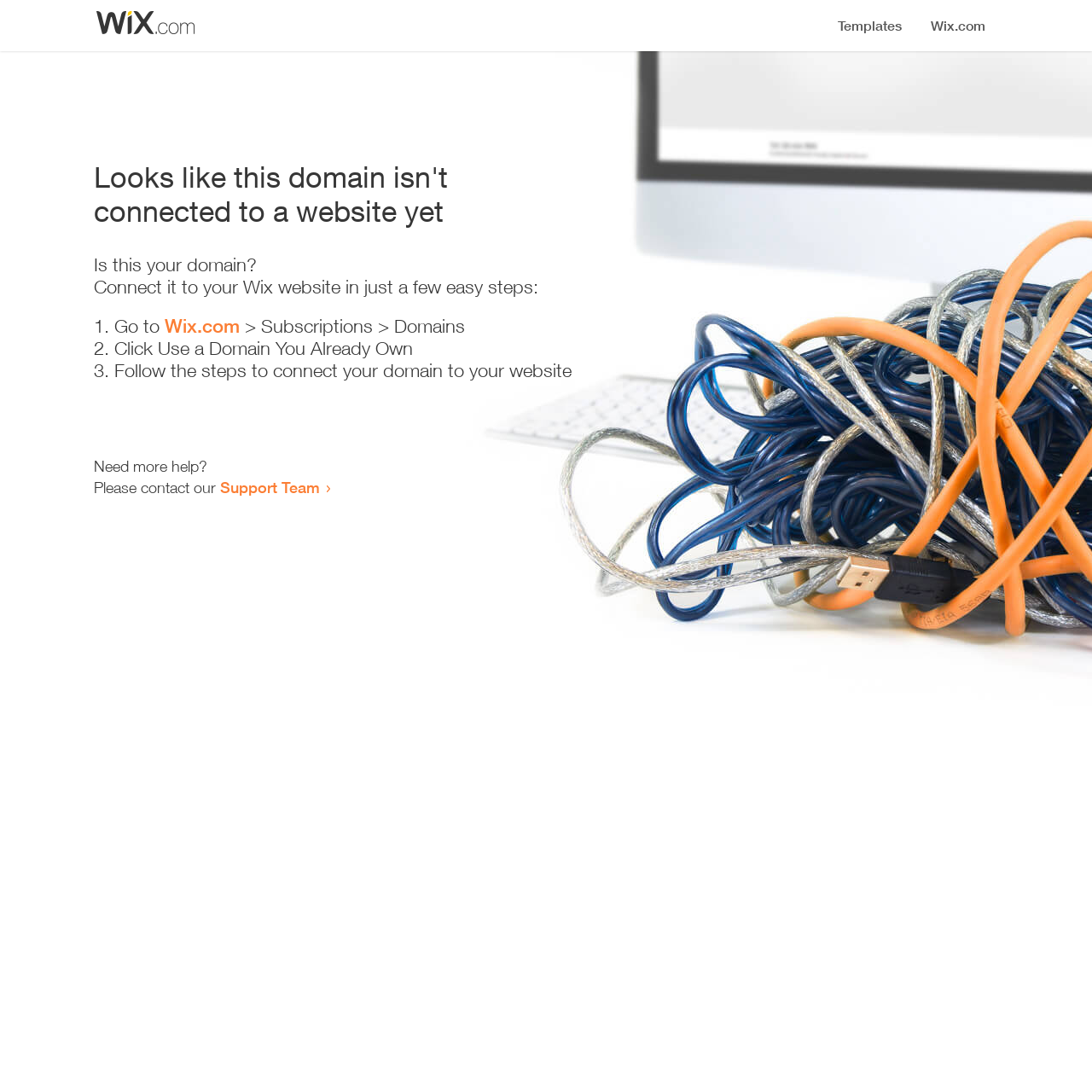Please locate the UI element described by "Dispute Resolution and Dispute Consulting" and provide its bounding box coordinates.

None